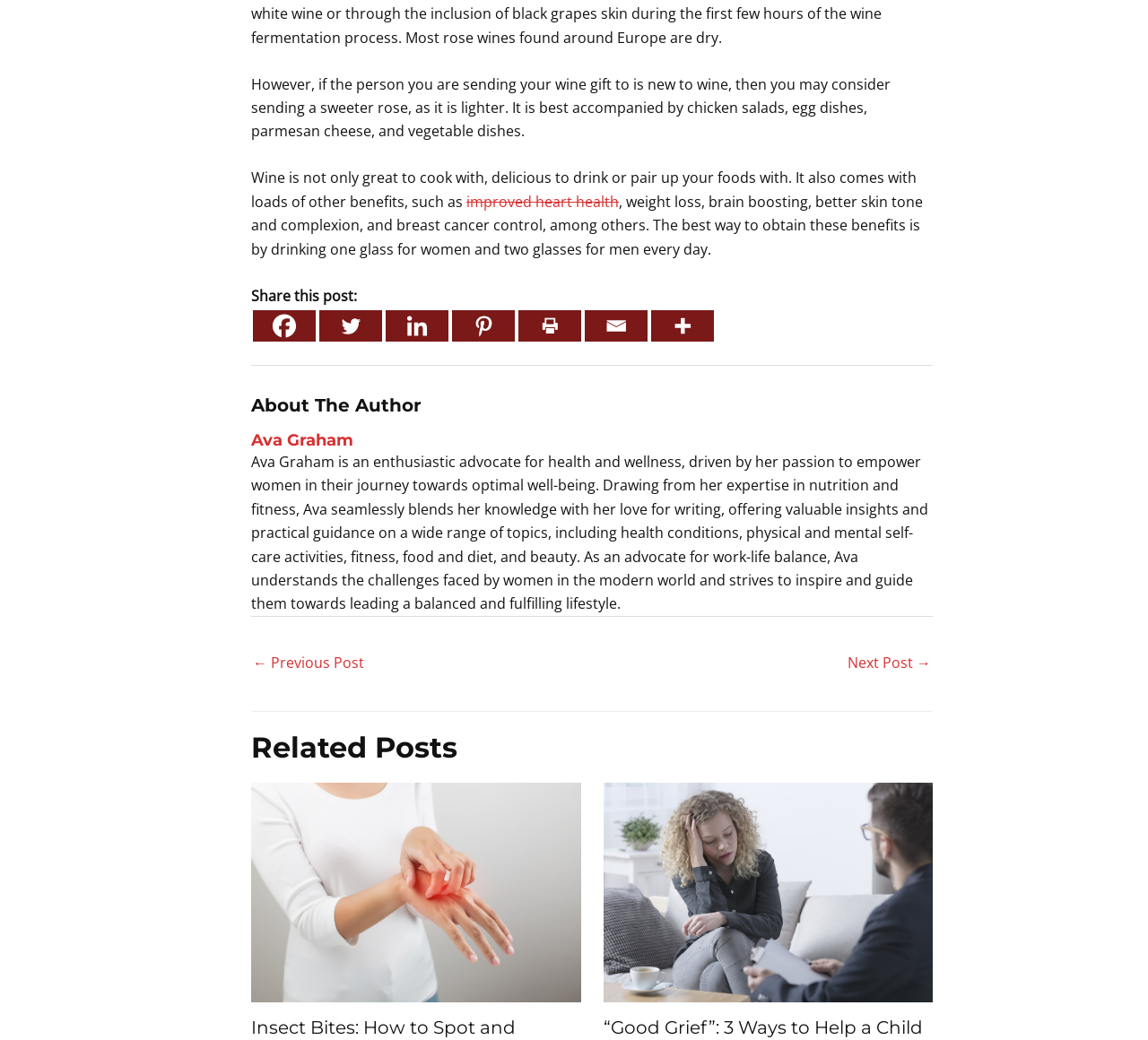Specify the bounding box coordinates for the region that must be clicked to perform the given instruction: "Check out the author's profile".

[0.219, 0.414, 0.812, 0.433]